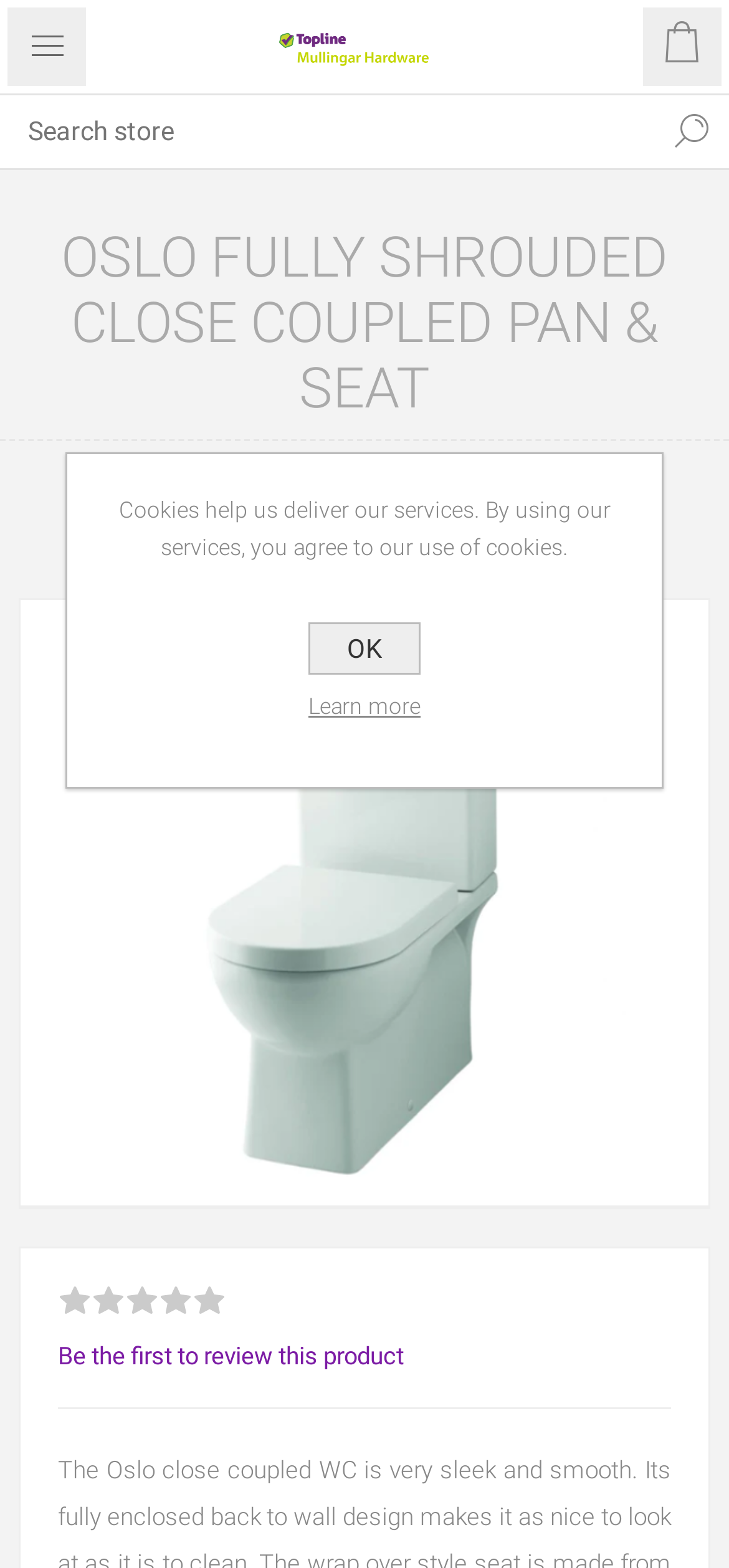Identify the bounding box coordinates of the clickable region required to complete the instruction: "View shopping cart". The coordinates should be given as four float numbers within the range of 0 and 1, i.e., [left, top, right, bottom].

[0.872, 0.0, 1.0, 0.06]